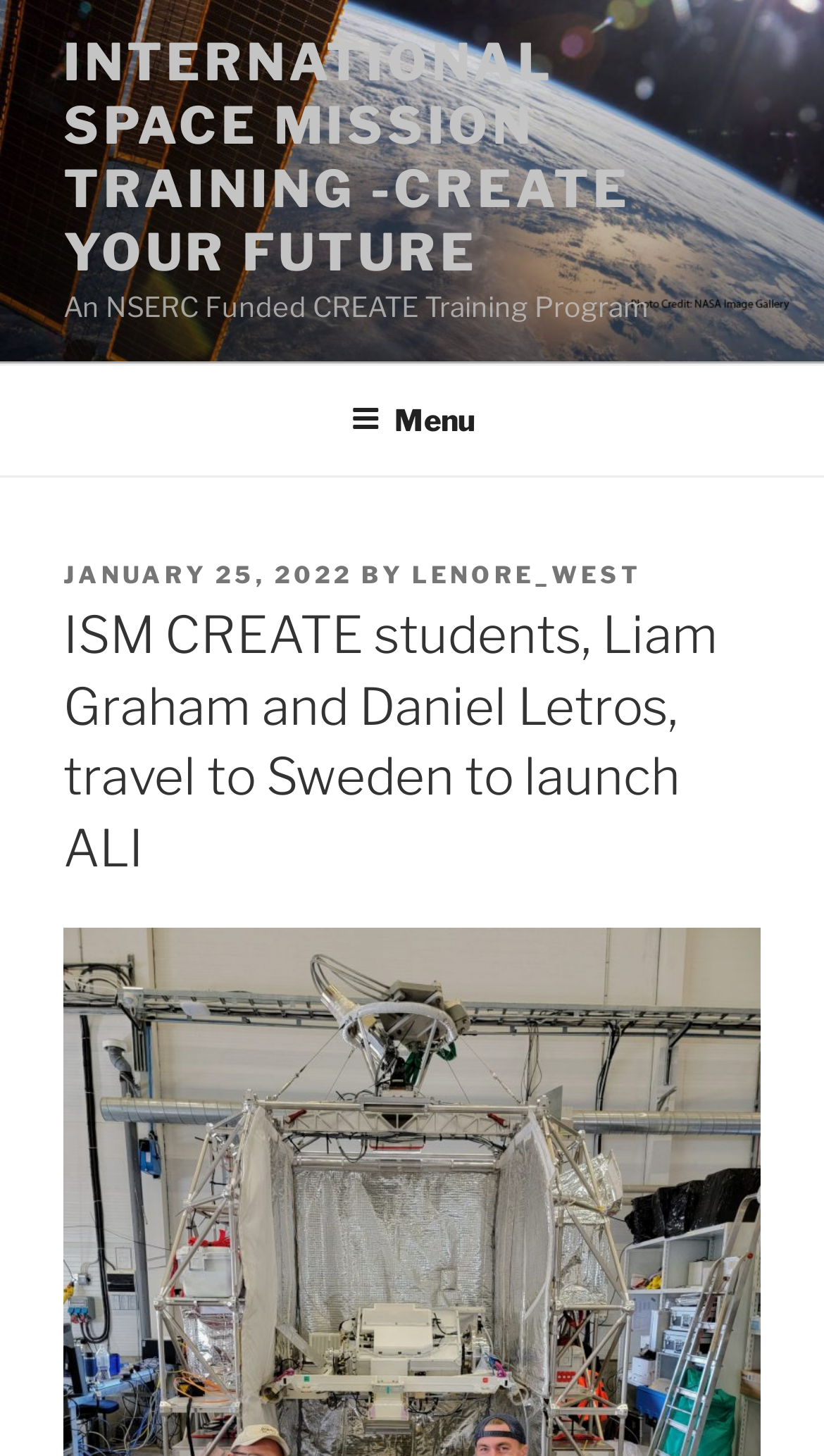Using a single word or phrase, answer the following question: 
What is the name of the training program?

International Space Mission Training